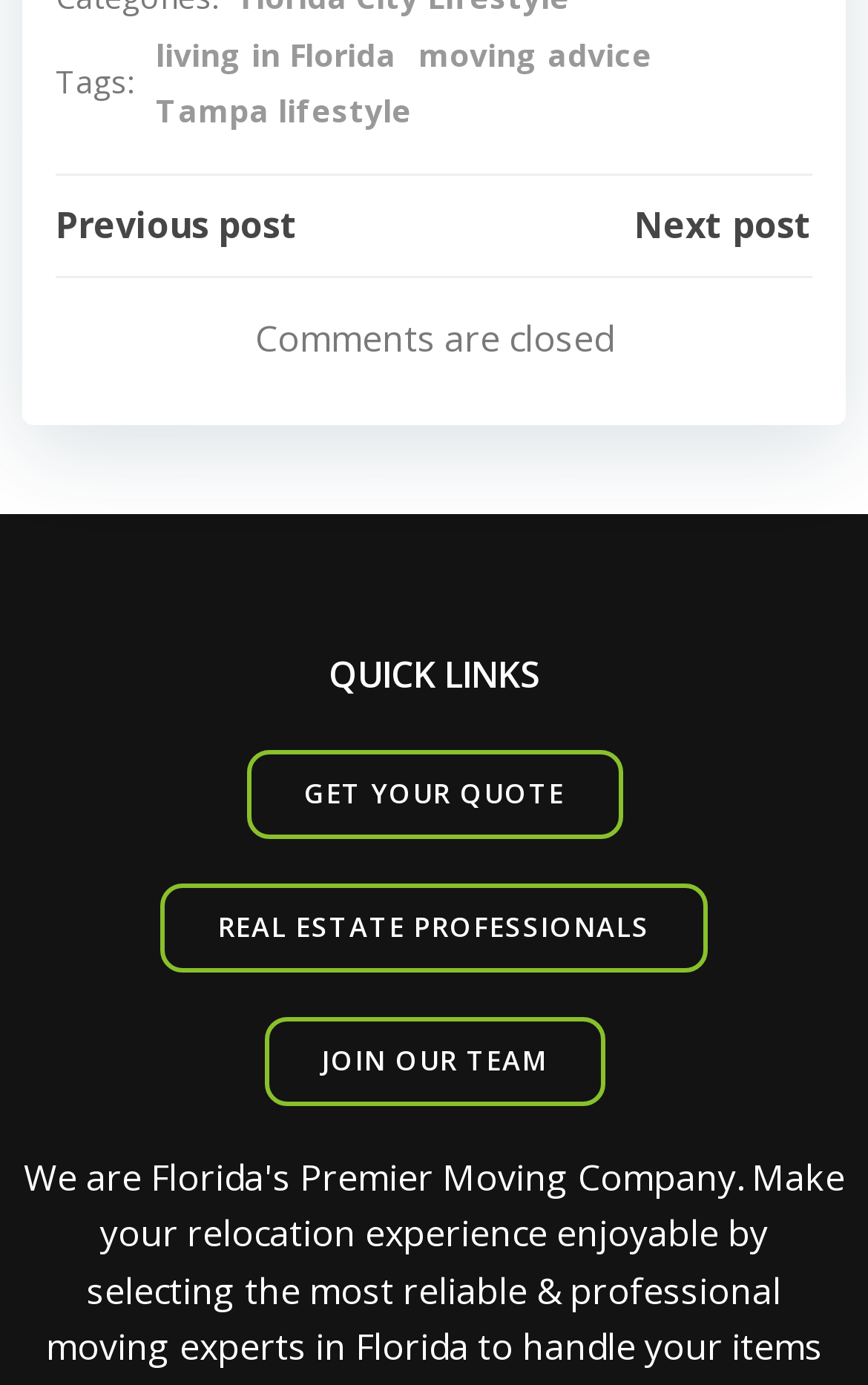Answer in one word or a short phrase: 
What is the text above the 'GET YOUR QUOTE' link?

QUICK LINKS